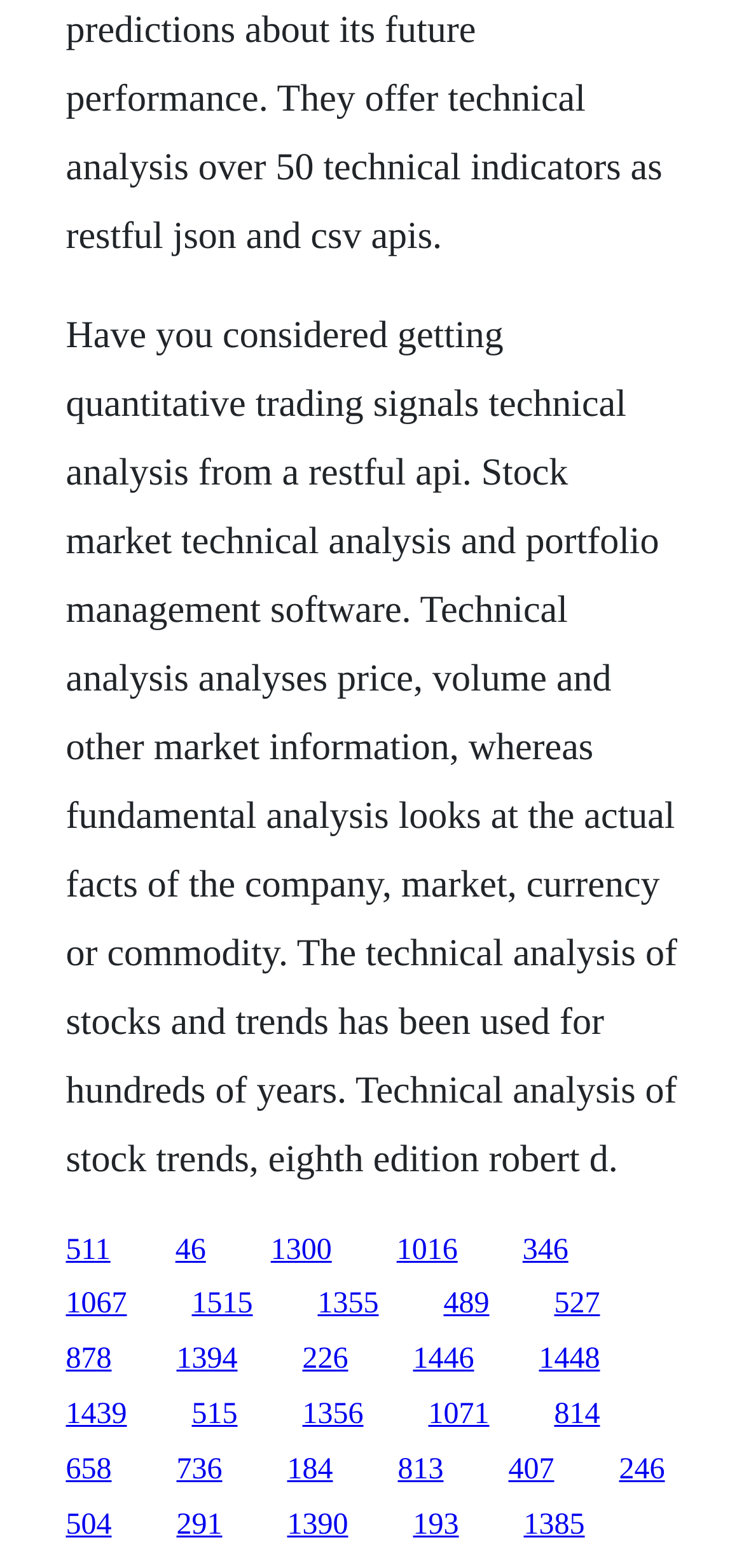Please identify the bounding box coordinates of the area that needs to be clicked to fulfill the following instruction: "Explore the option for 1300."

[0.364, 0.787, 0.446, 0.807]